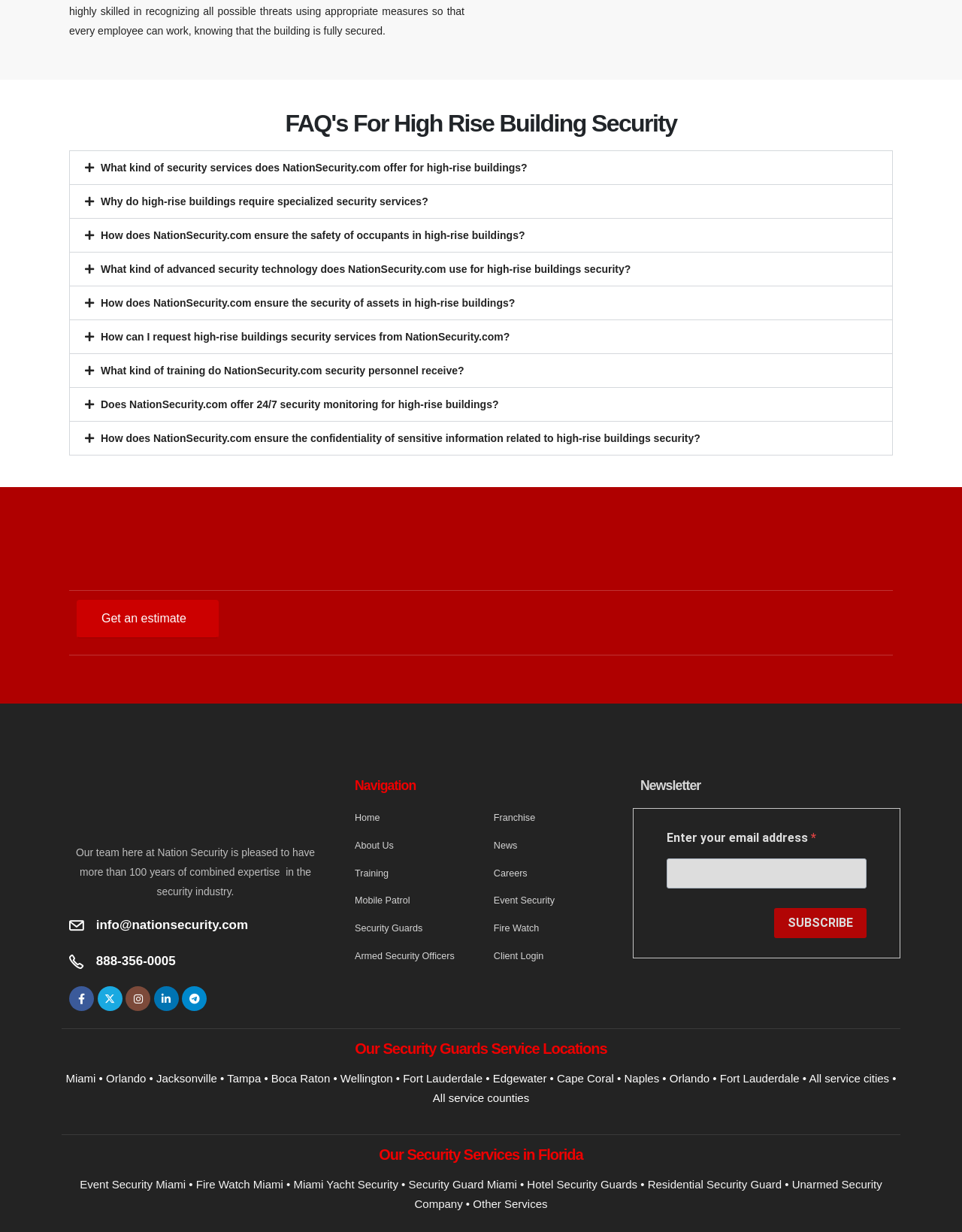Identify the bounding box coordinates of the clickable region to carry out the given instruction: "Click the 'Get an estimate' button".

[0.08, 0.487, 0.227, 0.518]